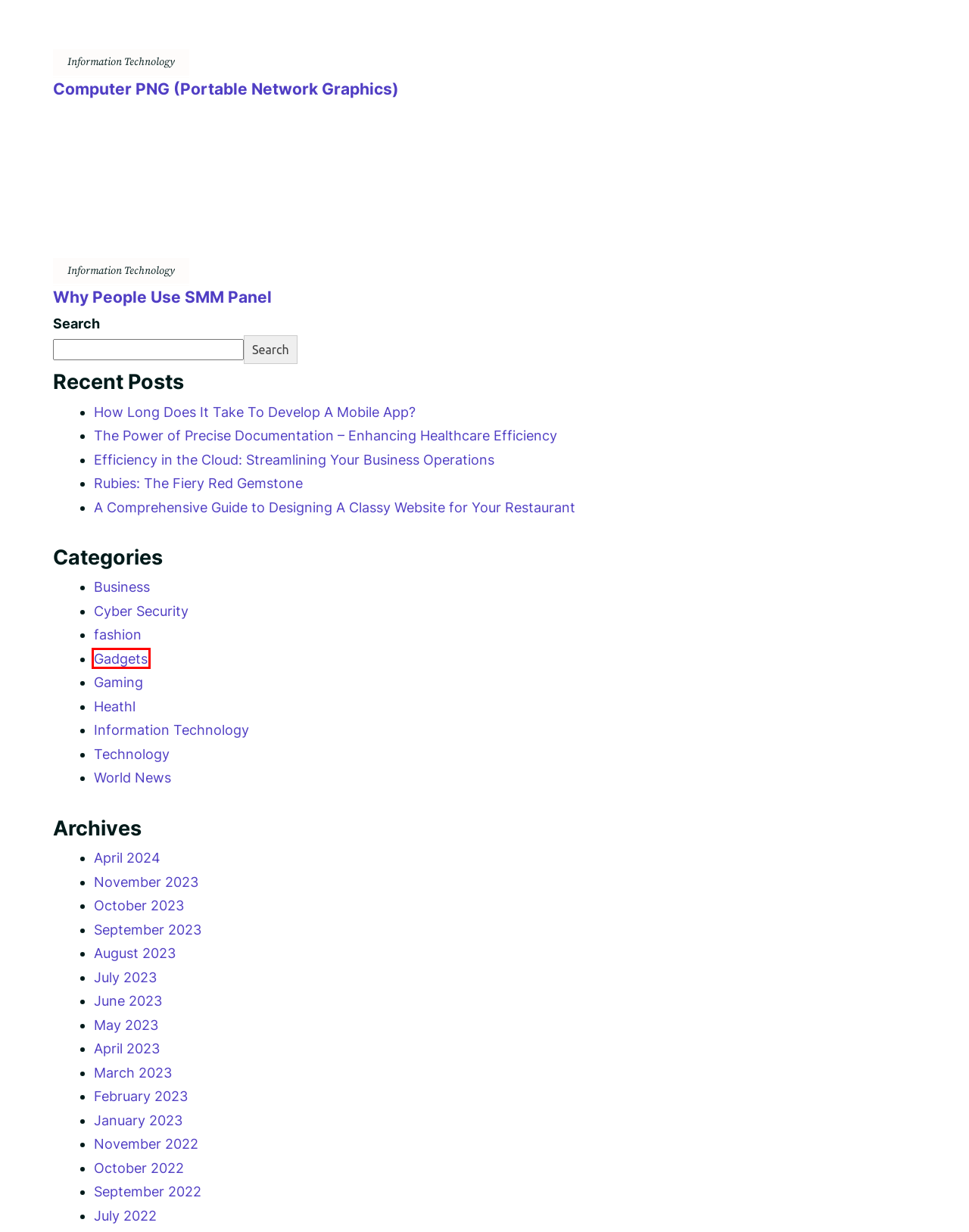You are provided with a screenshot of a webpage that includes a red rectangle bounding box. Please choose the most appropriate webpage description that matches the new webpage after clicking the element within the red bounding box. Here are the candidates:
A. March 2023 - Technology
B. August 2023 - Technology
C. July 2023 - Technology
D. February 2023 - Technology
E. A Comprehensive Guide to Designing A Classy Website for Your Restaurant - Technology
F. June 2023 - Technology
G. Gaming Archives - Technology
H. Gadgets Archives - Technology

H